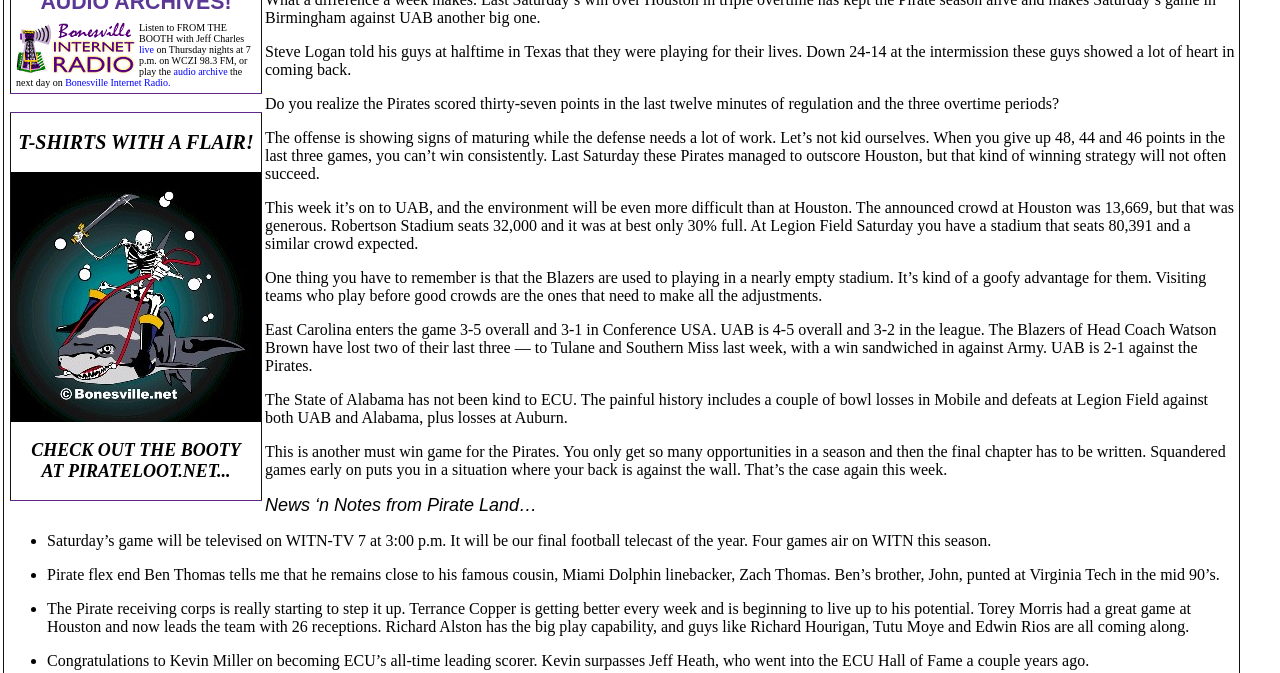Determine the bounding box coordinates for the UI element with the following description: "audio archive". The coordinates should be four float numbers between 0 and 1, represented as [left, top, right, bottom].

[0.135, 0.098, 0.178, 0.114]